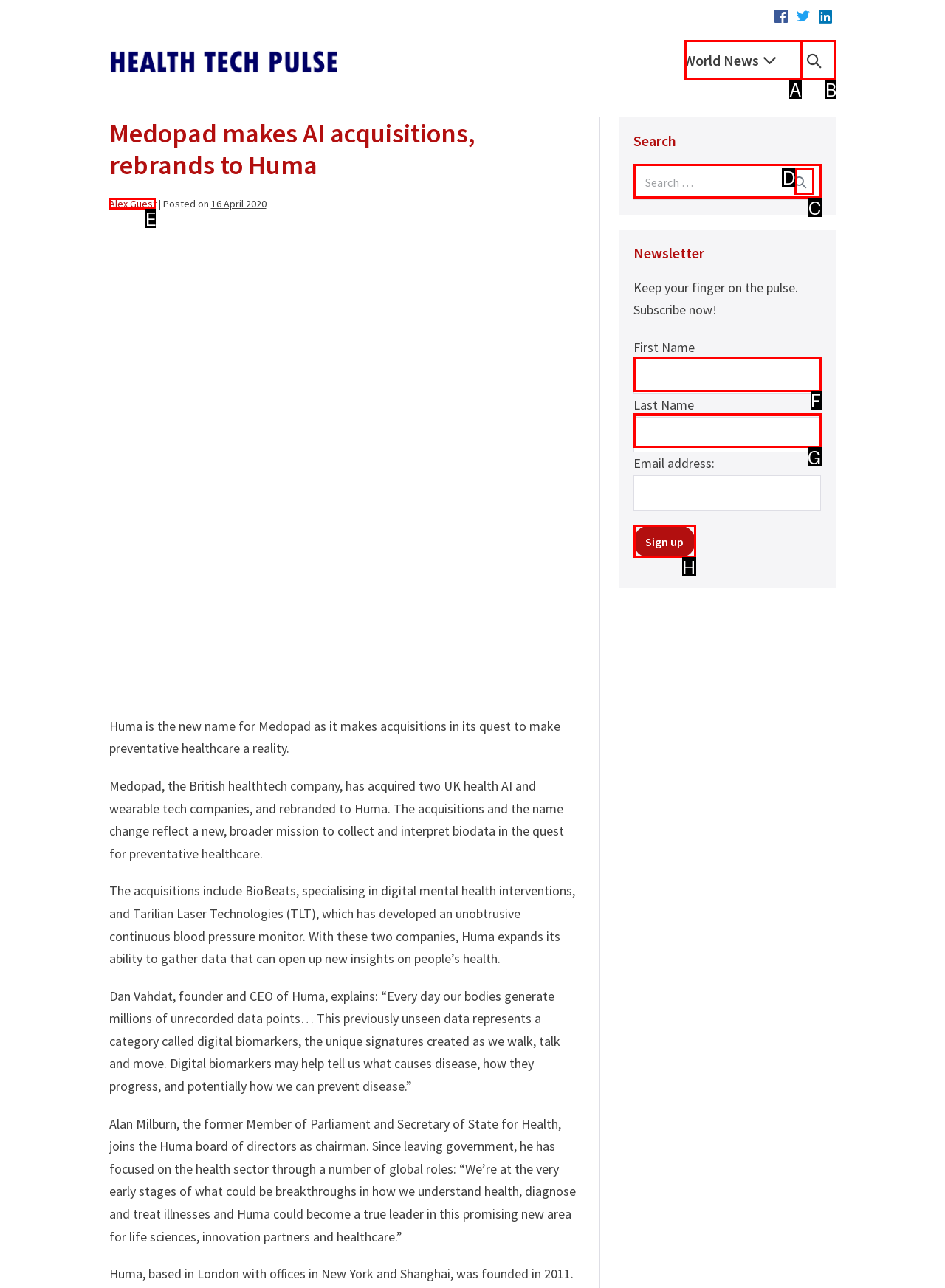Determine the letter of the element to click to accomplish this task: Subscribe to the newsletter. Respond with the letter.

H